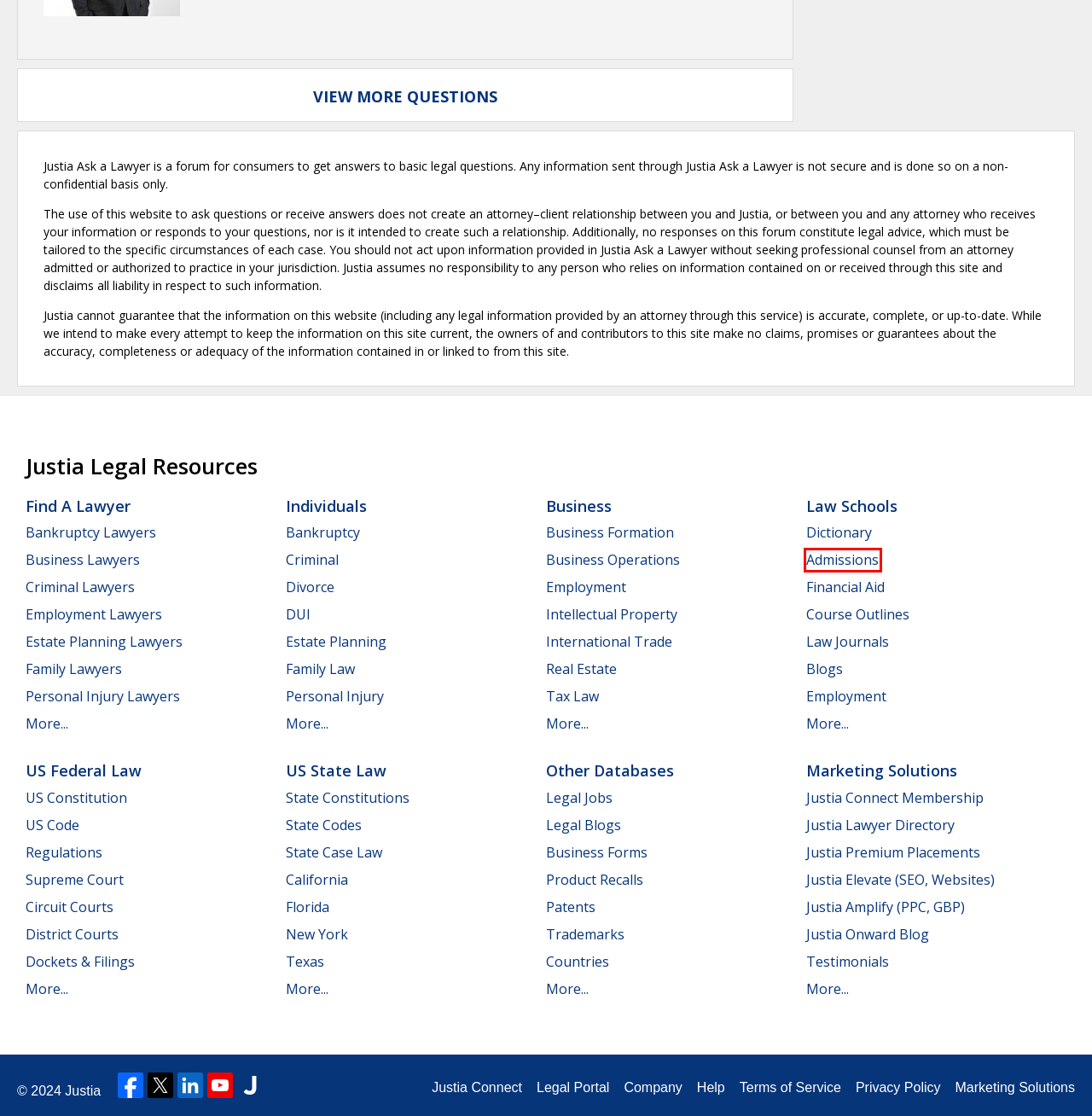You are presented with a screenshot of a webpage that includes a red bounding box around an element. Determine which webpage description best matches the page that results from clicking the element within the red bounding box. Here are the candidates:
A. Summer Associate / Legal Internship Jobs | Justia Legal Jobs
B. California Law :: US Law :: Justia
C. Law School Course Outlines | US Law Schools | Justia
D. Bankruptcy Law Center | Justia
E. Justia Support - Justia Legal Marketing
F. Law Students Overview :: Justia
G. US Federal District Courts Case Law, Court Opinions & Decisions :: Justia
H. United States Law :: US Law :: Justia

F